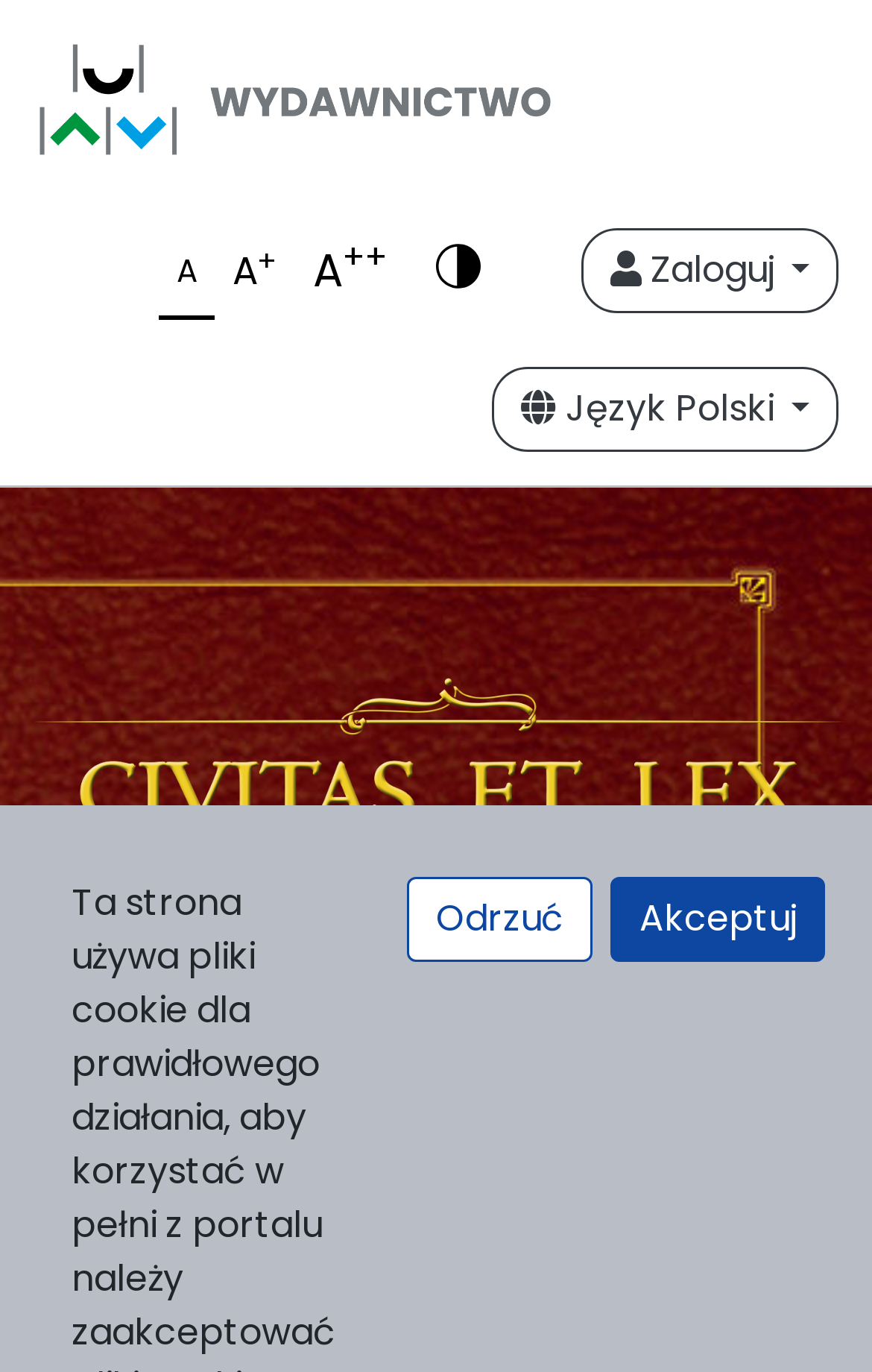Highlight the bounding box of the UI element that corresponds to this description: "parent_node: A title="Przełącz podwyższony kontrast"".

[0.464, 0.161, 0.587, 0.233]